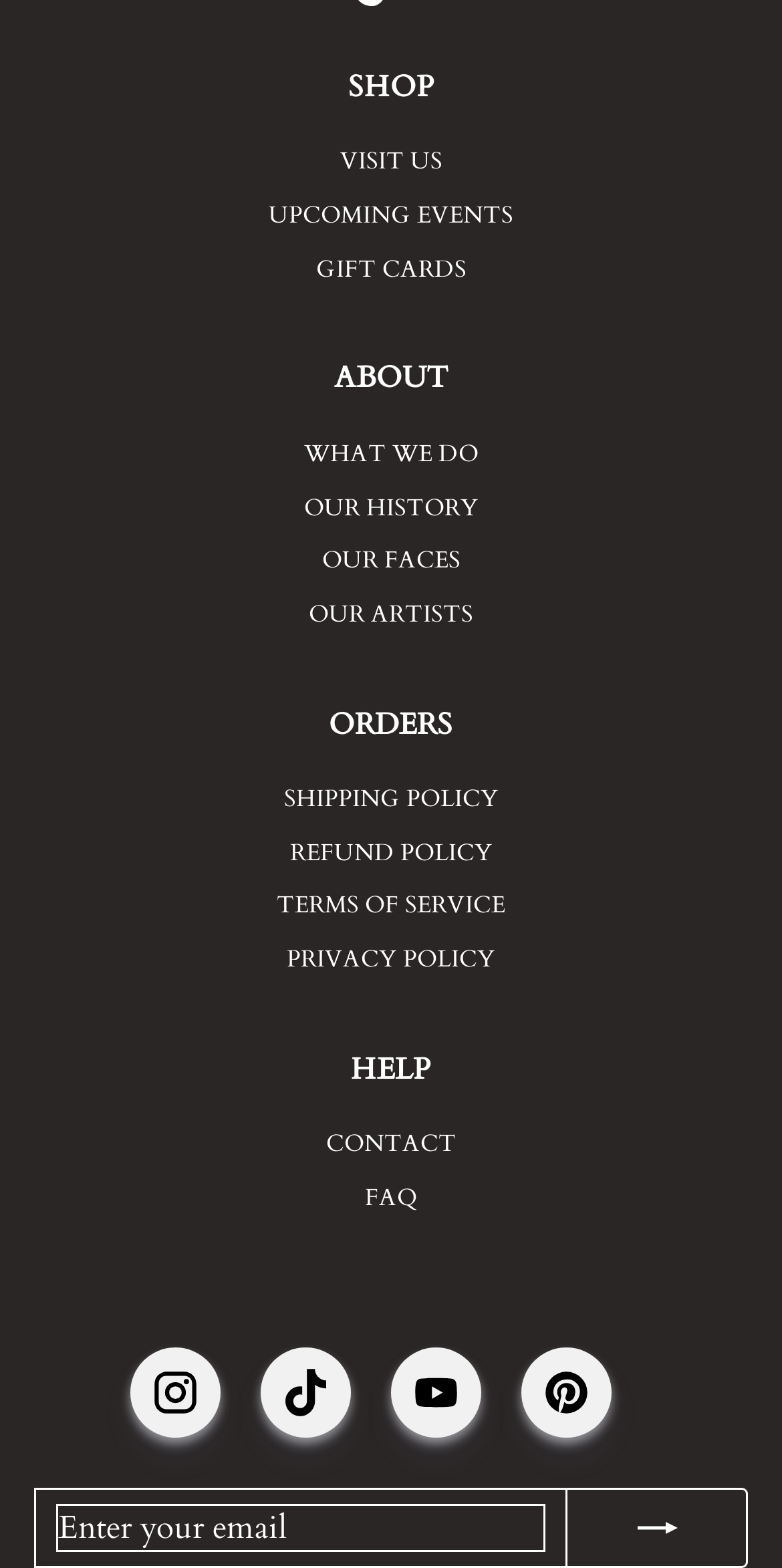How many social media links are present?
Using the image as a reference, deliver a detailed and thorough answer to the question.

There are four social media links present at the bottom of the webpage, which are 'Go to of aspen instagram', 'Go to of aspen tiktok', 'Go to of aspen youtube', and 'Go to of aspen pinterest'. Each link has an associated image element.